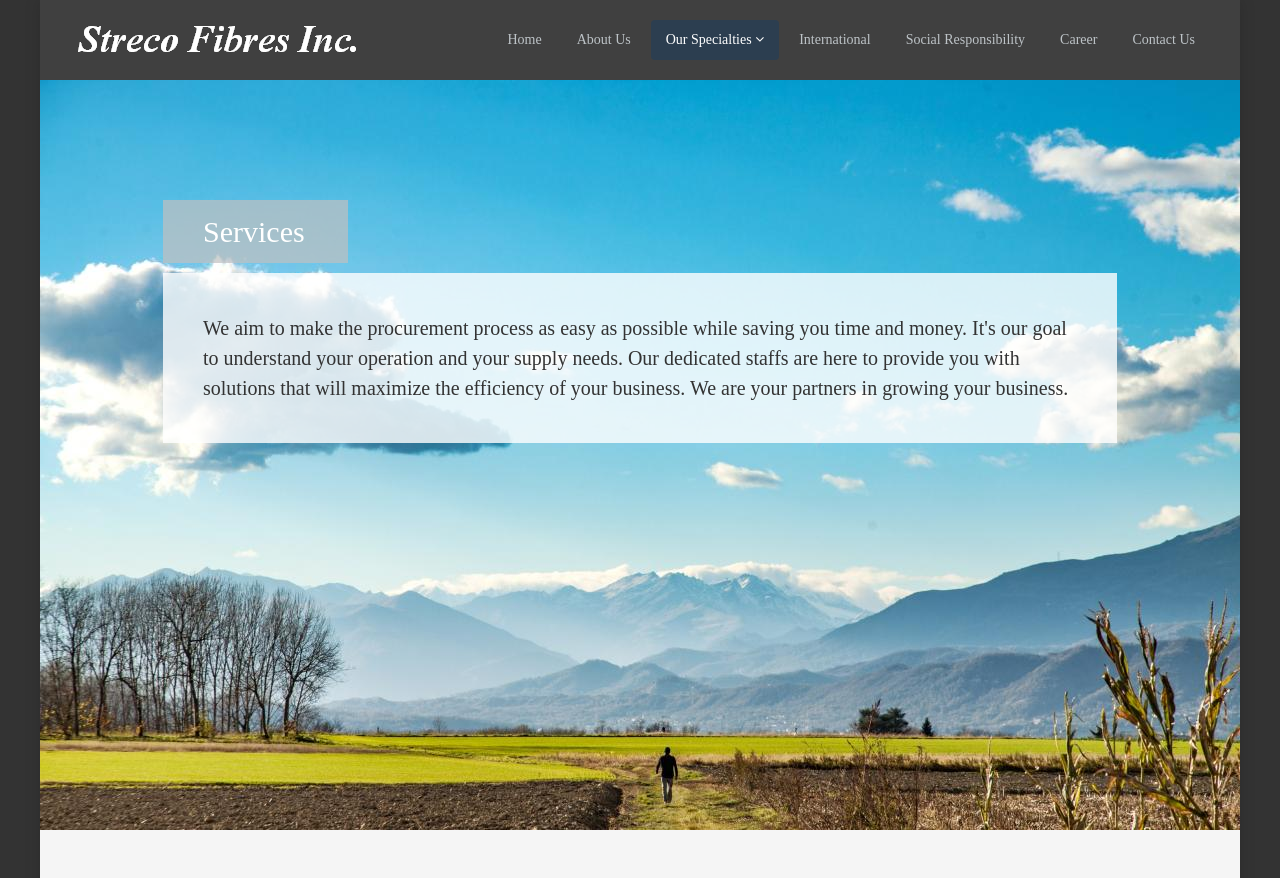Determine the bounding box coordinates of the clickable element necessary to fulfill the instruction: "explore international services". Provide the coordinates as four float numbers within the 0 to 1 range, i.e., [left, top, right, bottom].

[0.613, 0.023, 0.692, 0.068]